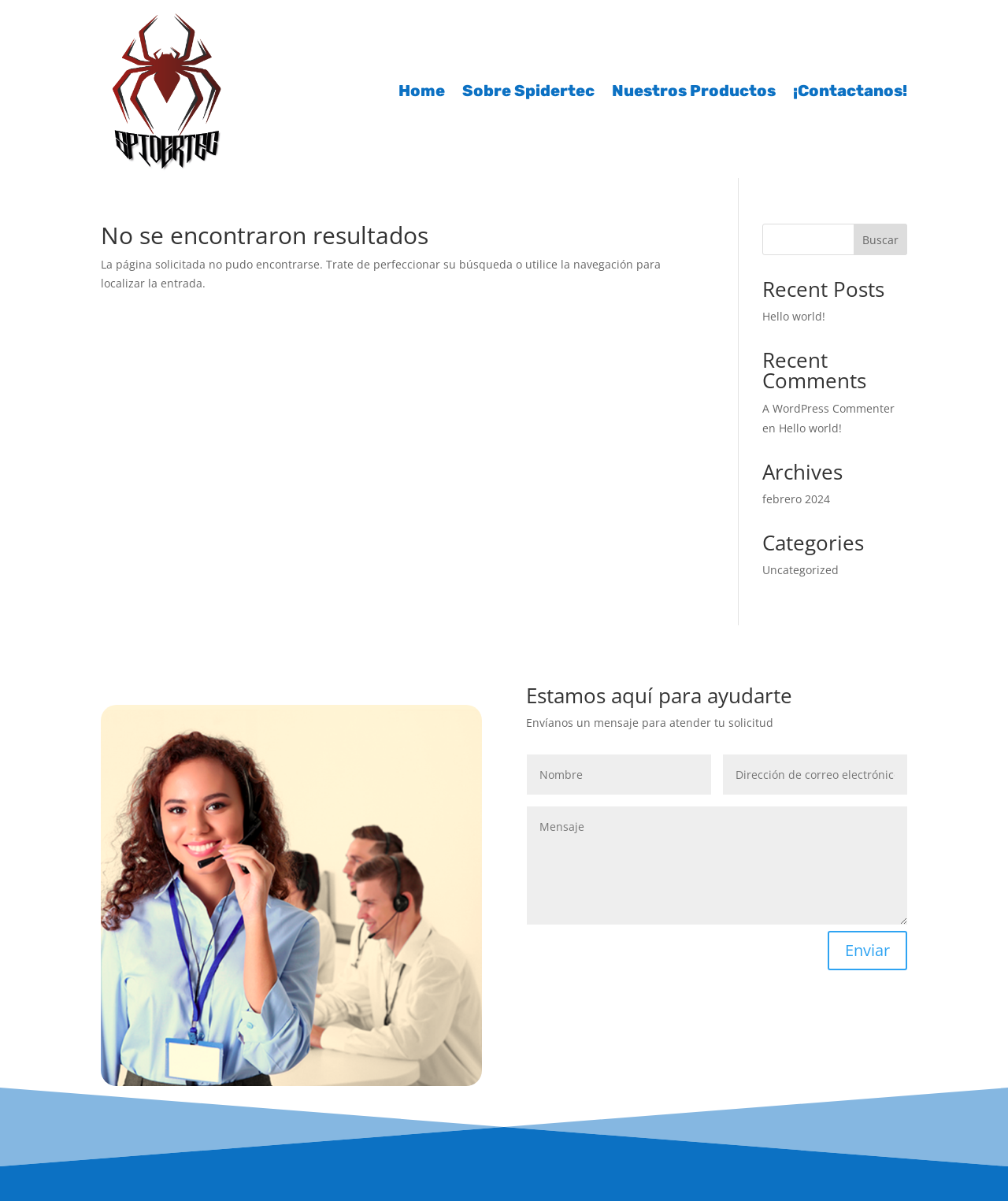Specify the bounding box coordinates of the area to click in order to execute this command: 'Search for something'. The coordinates should consist of four float numbers ranging from 0 to 1, and should be formatted as [left, top, right, bottom].

[0.756, 0.186, 0.9, 0.212]